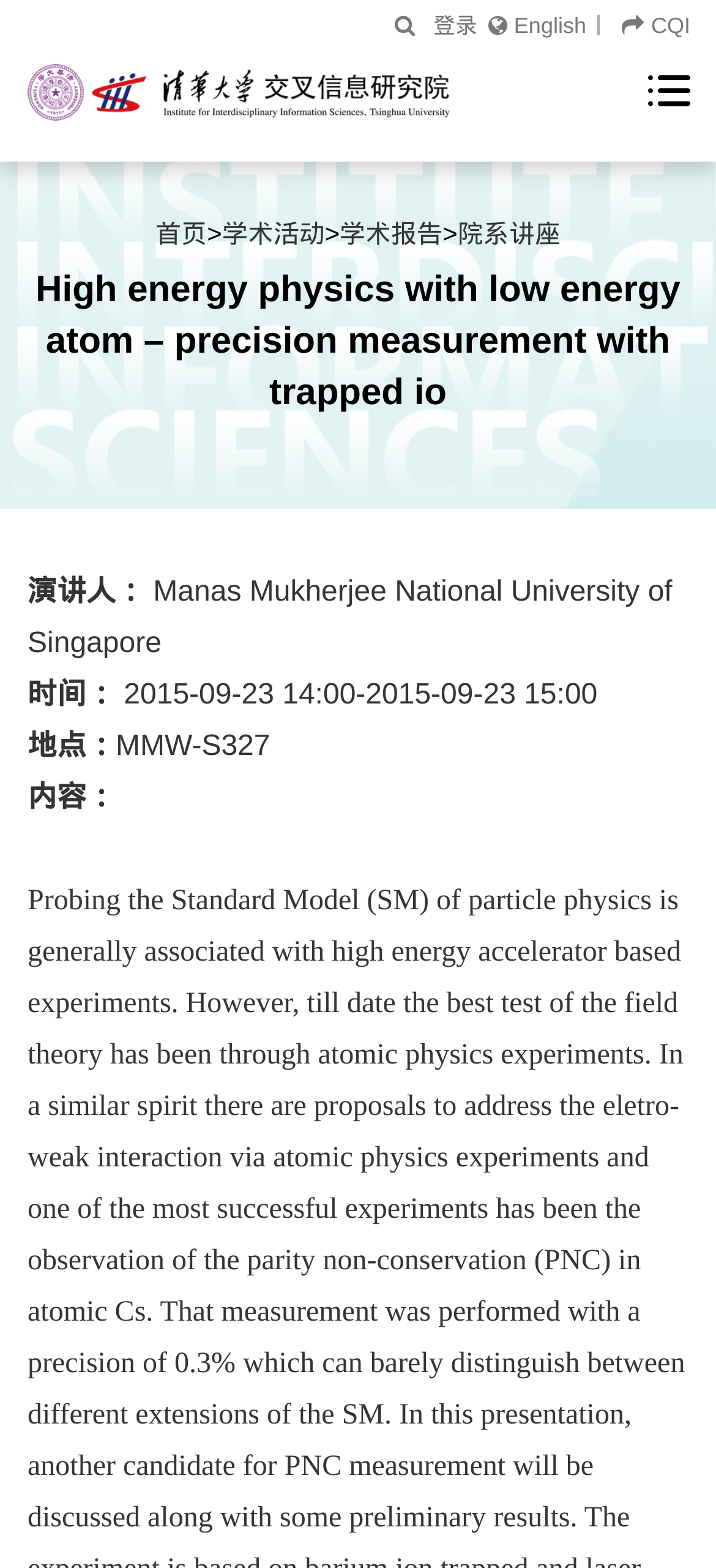Who is the speaker of the academic report?
Based on the screenshot, provide your answer in one word or phrase.

Manas Mukherjee